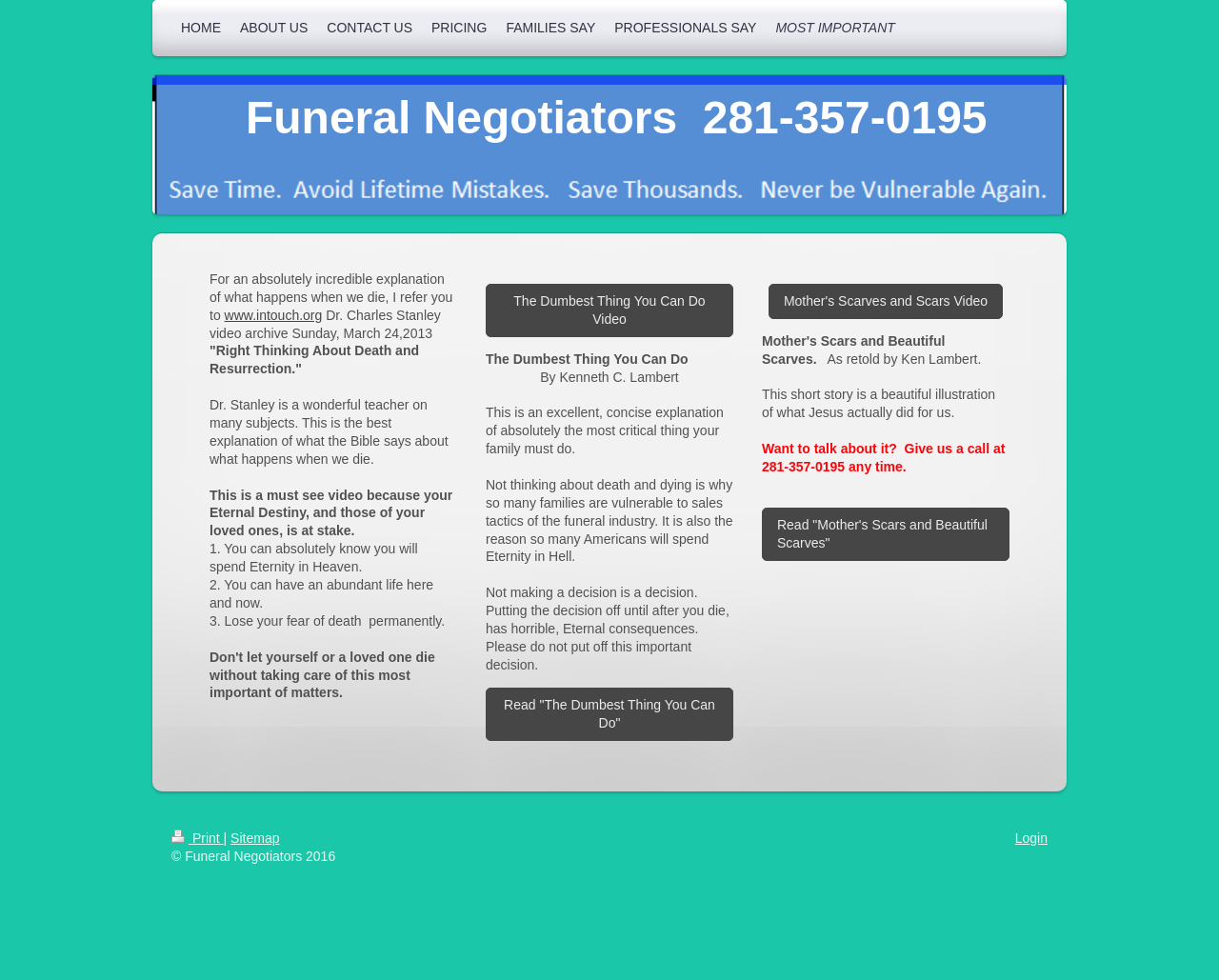Identify the bounding box coordinates for the element you need to click to achieve the following task: "Click HOME". Provide the bounding box coordinates as four float numbers between 0 and 1, in the form [left, top, right, bottom].

[0.148, 0.0, 0.181, 0.057]